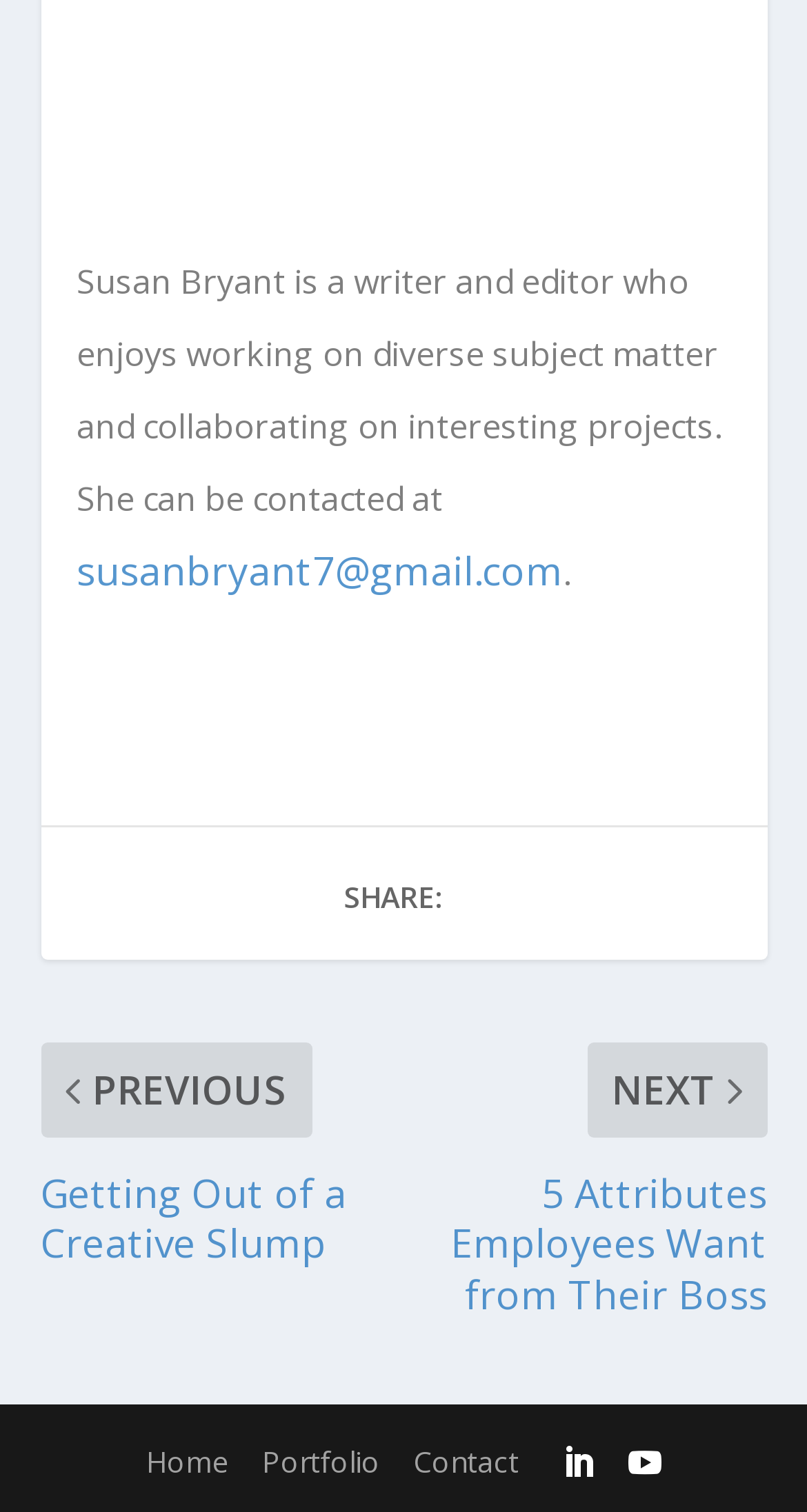What is the profession of Susan Bryant?
Look at the image and respond with a one-word or short phrase answer.

Writer and editor